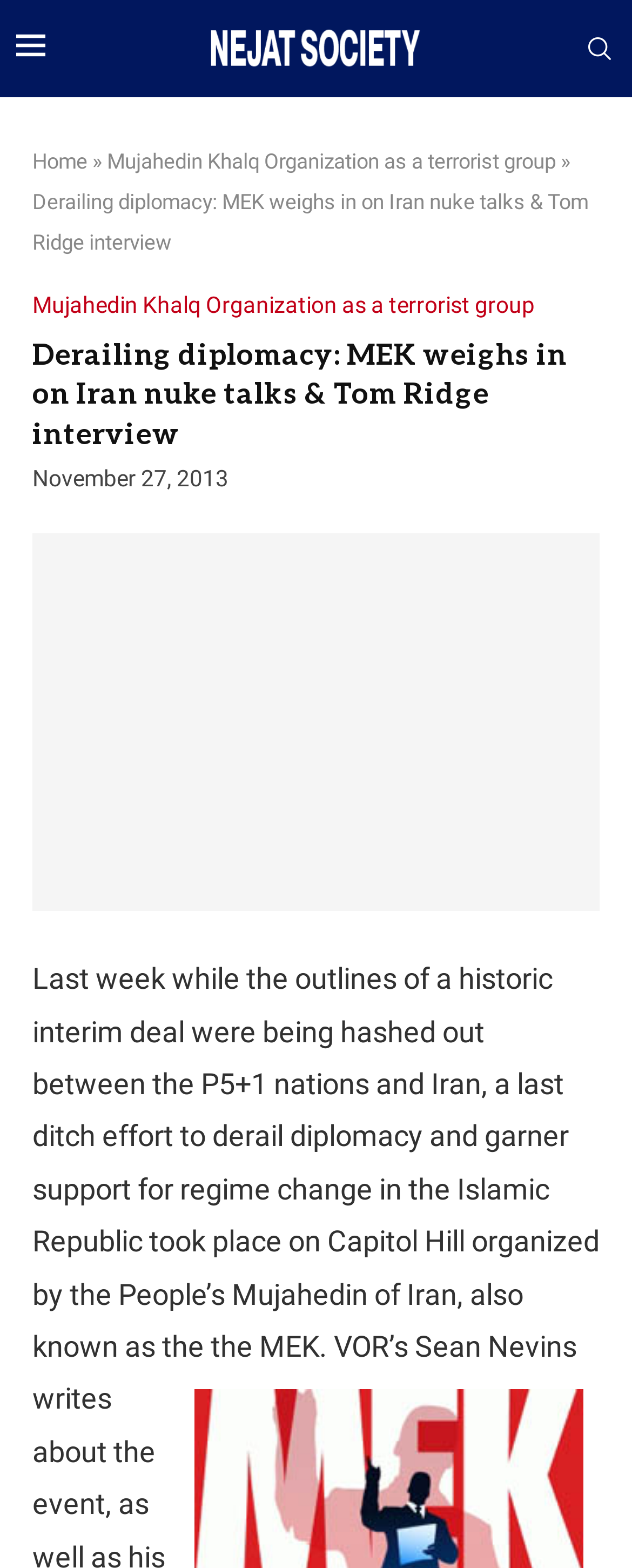What is the name of the organization mentioned in the article?
Look at the image and respond with a one-word or short phrase answer.

MEK